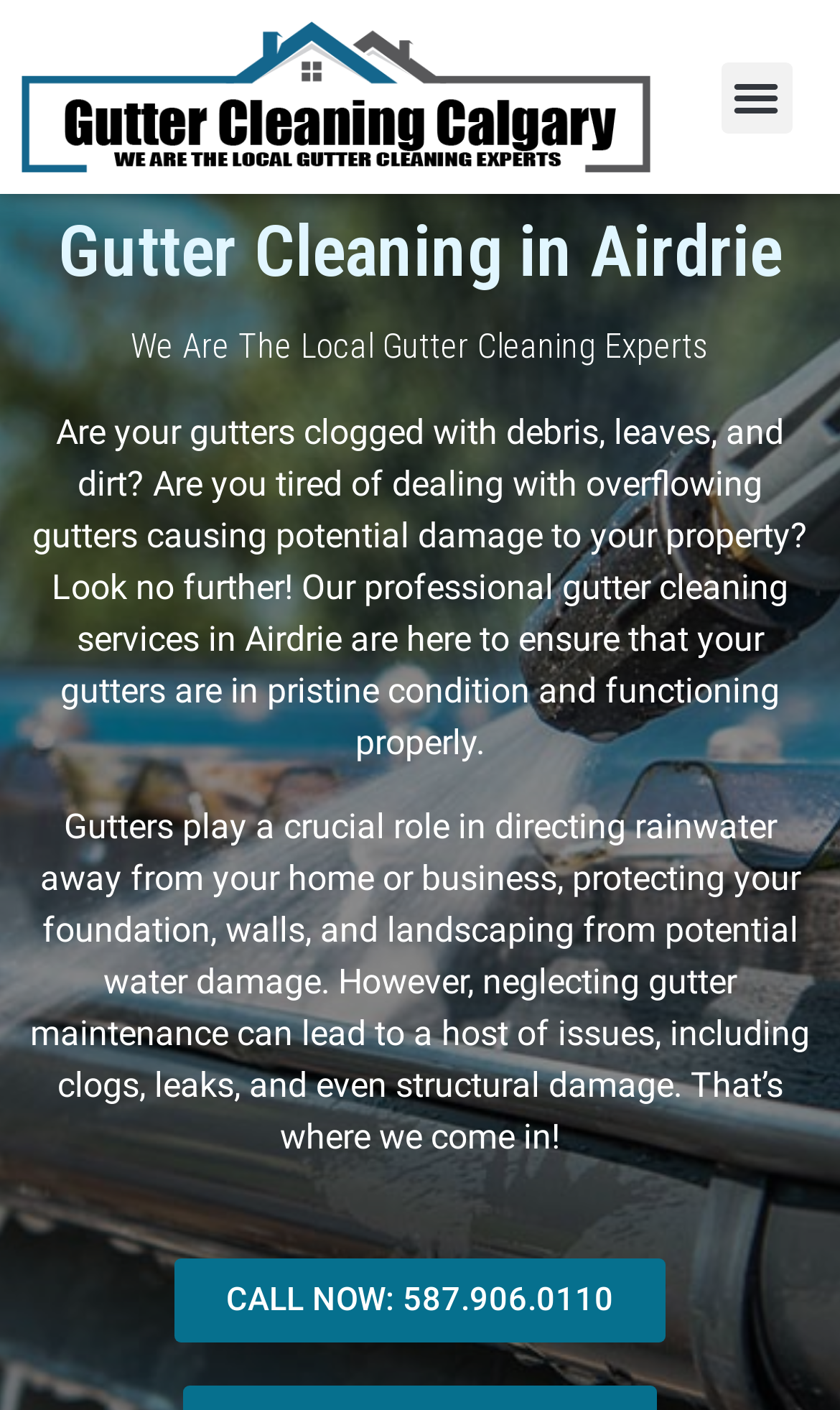Based on the image, please elaborate on the answer to the following question:
What is the role of gutters in a home or business?

I found this information by reading the StaticText element that says 'Gutters play a crucial role in directing rainwater away from your home or business, protecting your foundation, walls, and landscaping from potential water damage.'